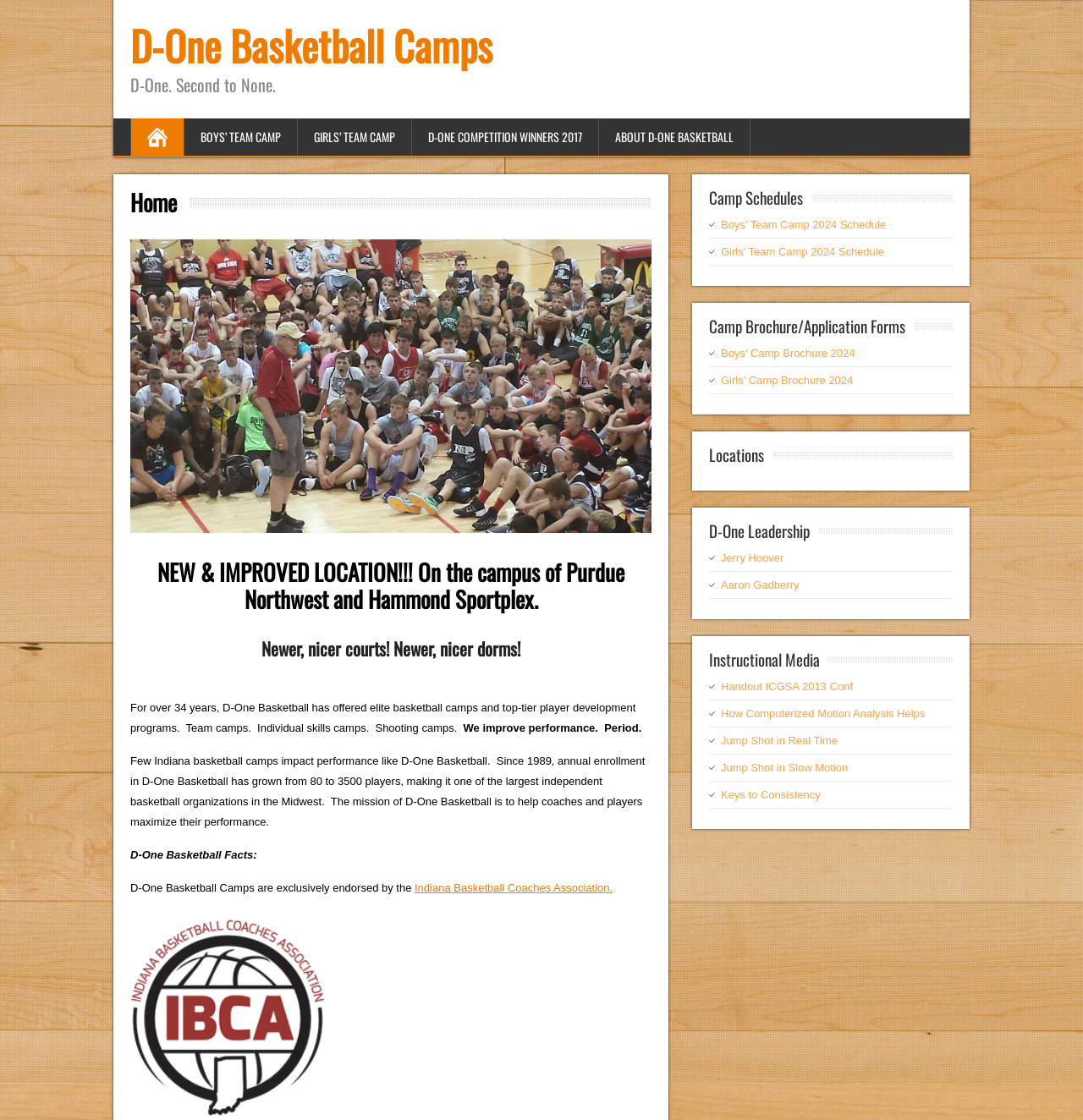Based on the element description: "D-ONE Competition Winners 2017", identify the bounding box coordinates for this UI element. The coordinates must be four float numbers between 0 and 1, listed as [left, top, right, bottom].

[0.38, 0.106, 0.553, 0.139]